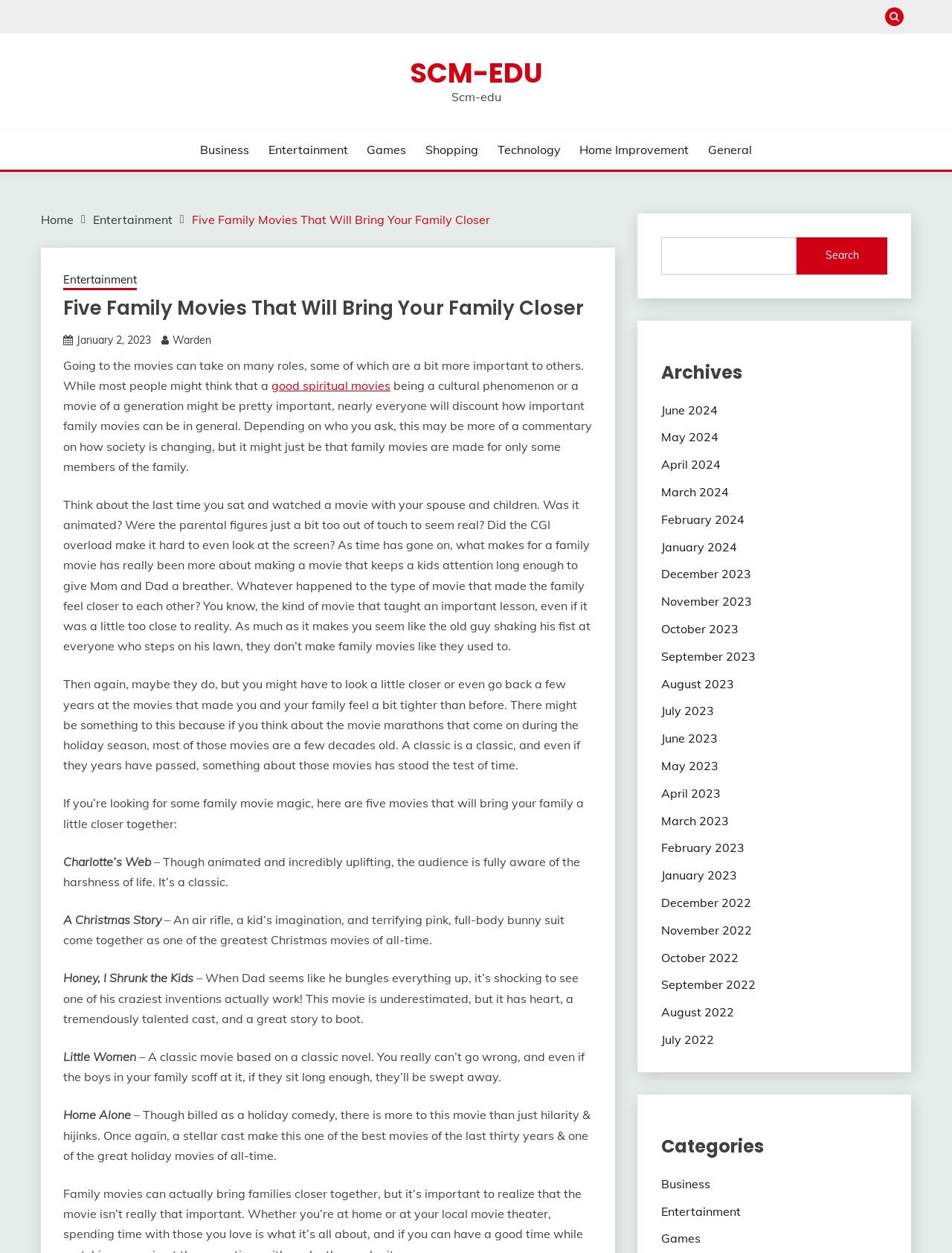Identify the bounding box coordinates of the region that should be clicked to execute the following instruction: "Go to Entertainment category".

[0.282, 0.112, 0.365, 0.126]